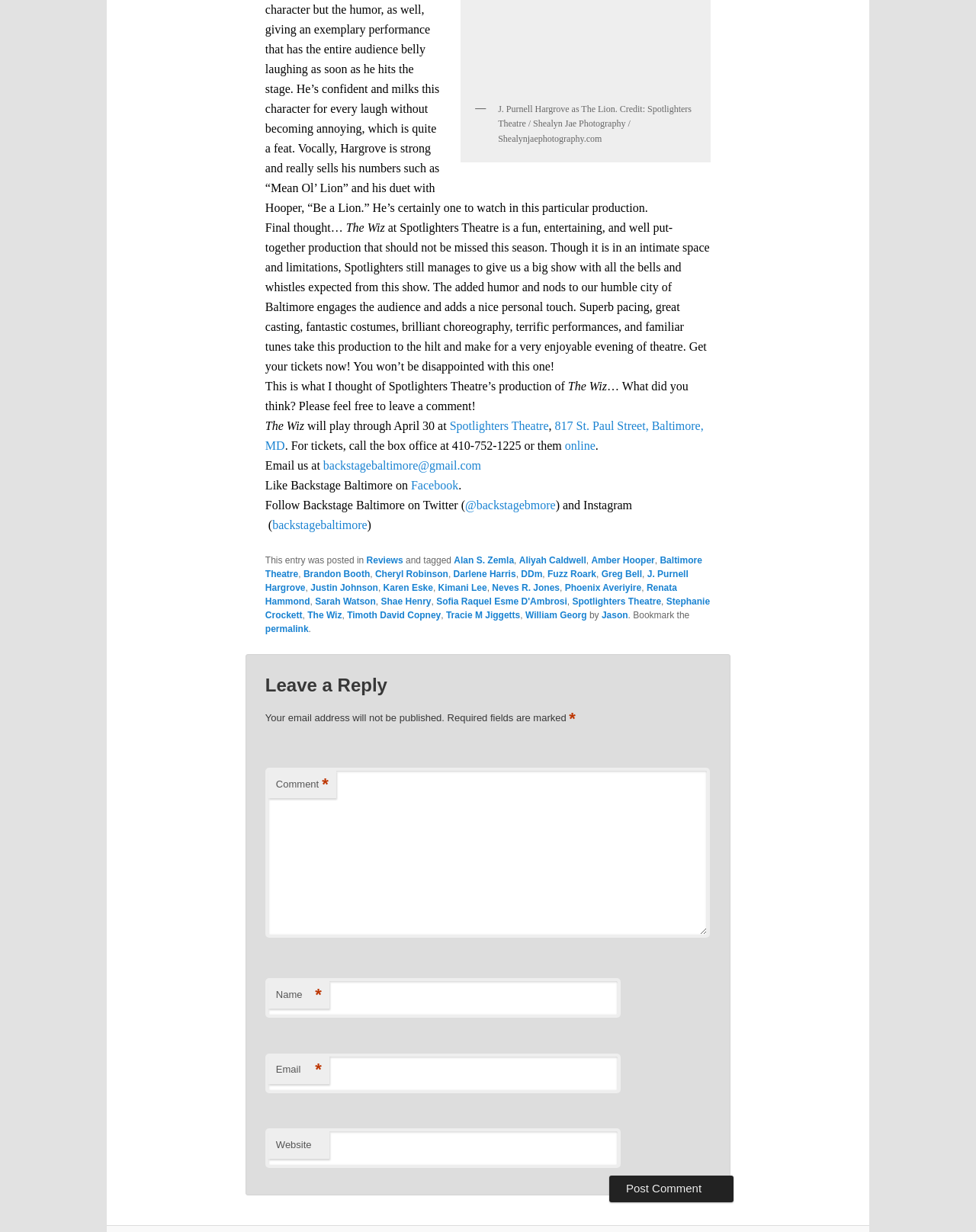When does the production of The Wiz run until?
Using the image, respond with a single word or phrase.

April 30